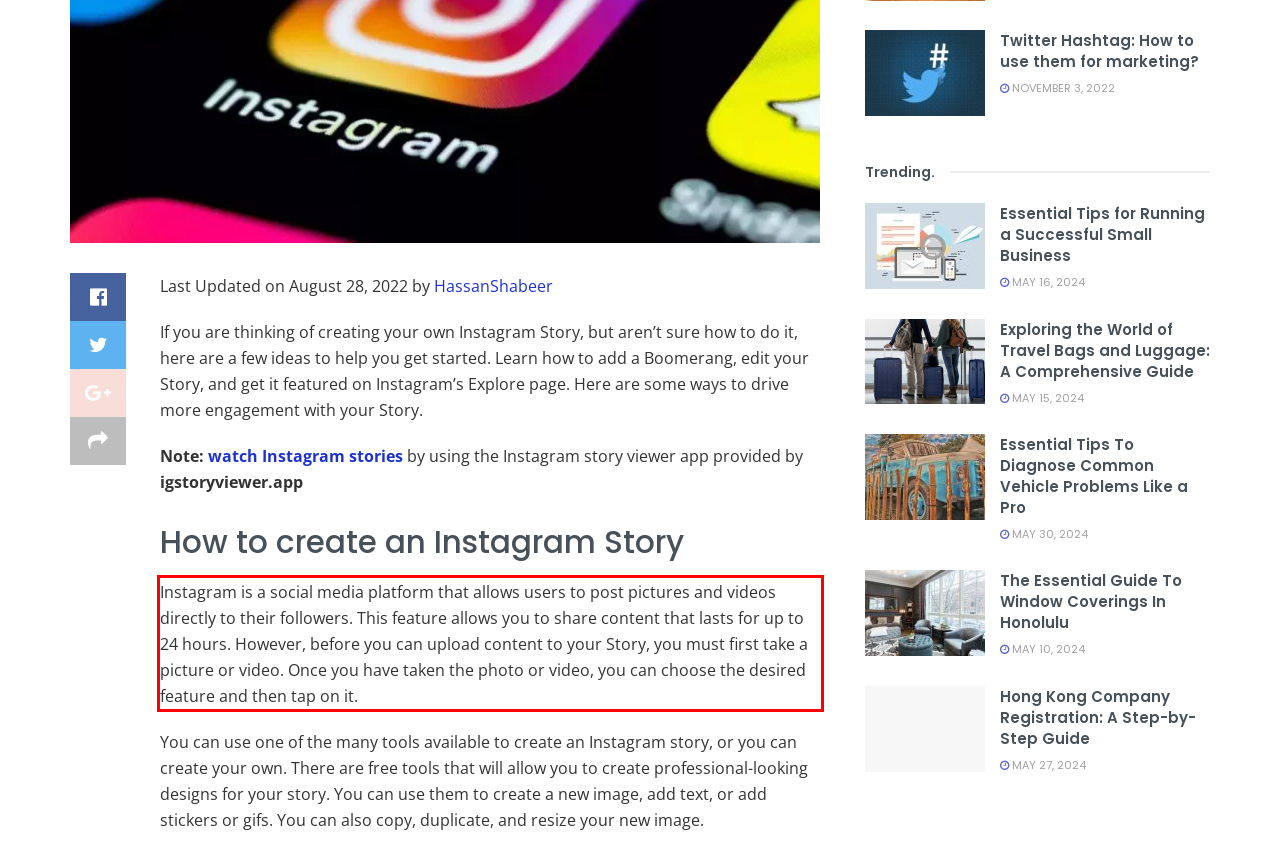Using the provided screenshot of a webpage, recognize the text inside the red rectangle bounding box by performing OCR.

Instagram is a social media platform that allows users to post pictures and videos directly to their followers. This feature allows you to share content that lasts for up to 24 hours. However, before you can upload content to your Story, you must first take a picture or video. Once you have taken the photo or video, you can choose the desired feature and then tap on it.